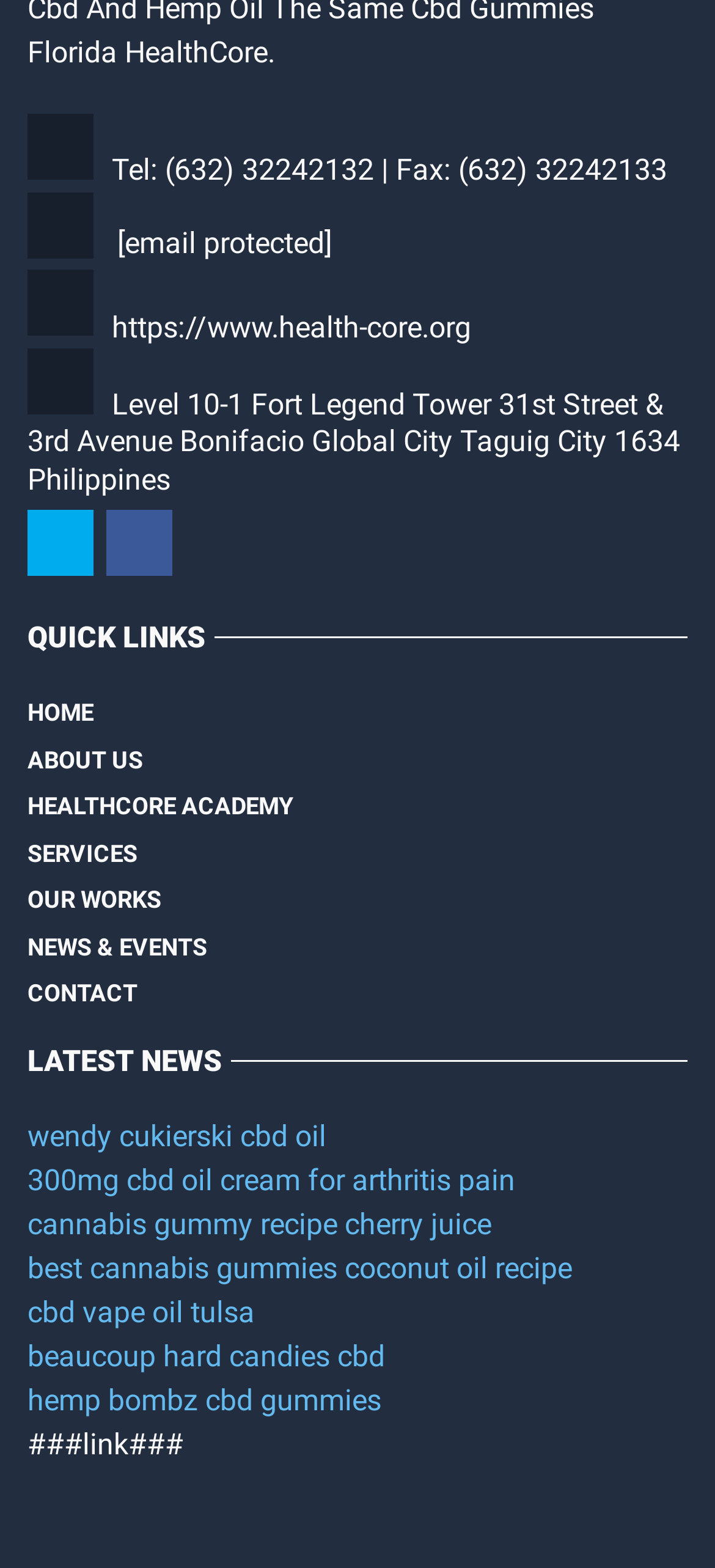What is the location of the organization?
From the screenshot, provide a brief answer in one word or phrase.

Bonifacio Global City Taguig City 1634 Philippines